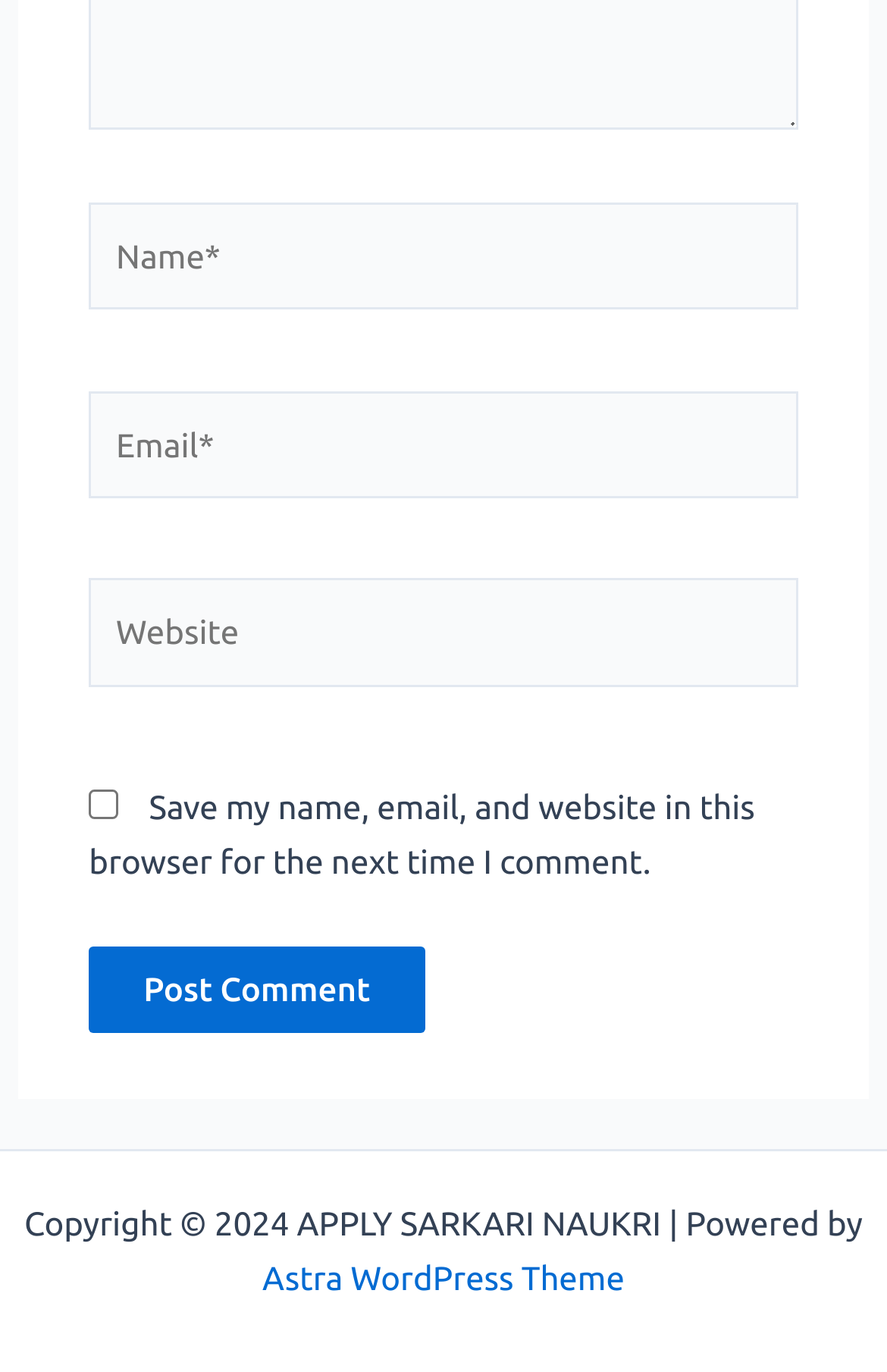Provide the bounding box coordinates for the UI element that is described by this text: "parent_node: Name* name="author" placeholder="Name*"". The coordinates should be in the form of four float numbers between 0 and 1: [left, top, right, bottom].

[0.1, 0.147, 0.9, 0.226]